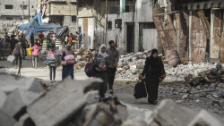What is the context of the image?
Look at the image and provide a detailed response to the question.

The caption explicitly states that the image reflects the human impact of ongoing conflict, and the scene depicted is one of destruction and chaos. This suggests that the context of the image is a war-torn or conflict-affected area, where communities are struggling to cope with the aftermath of violence.